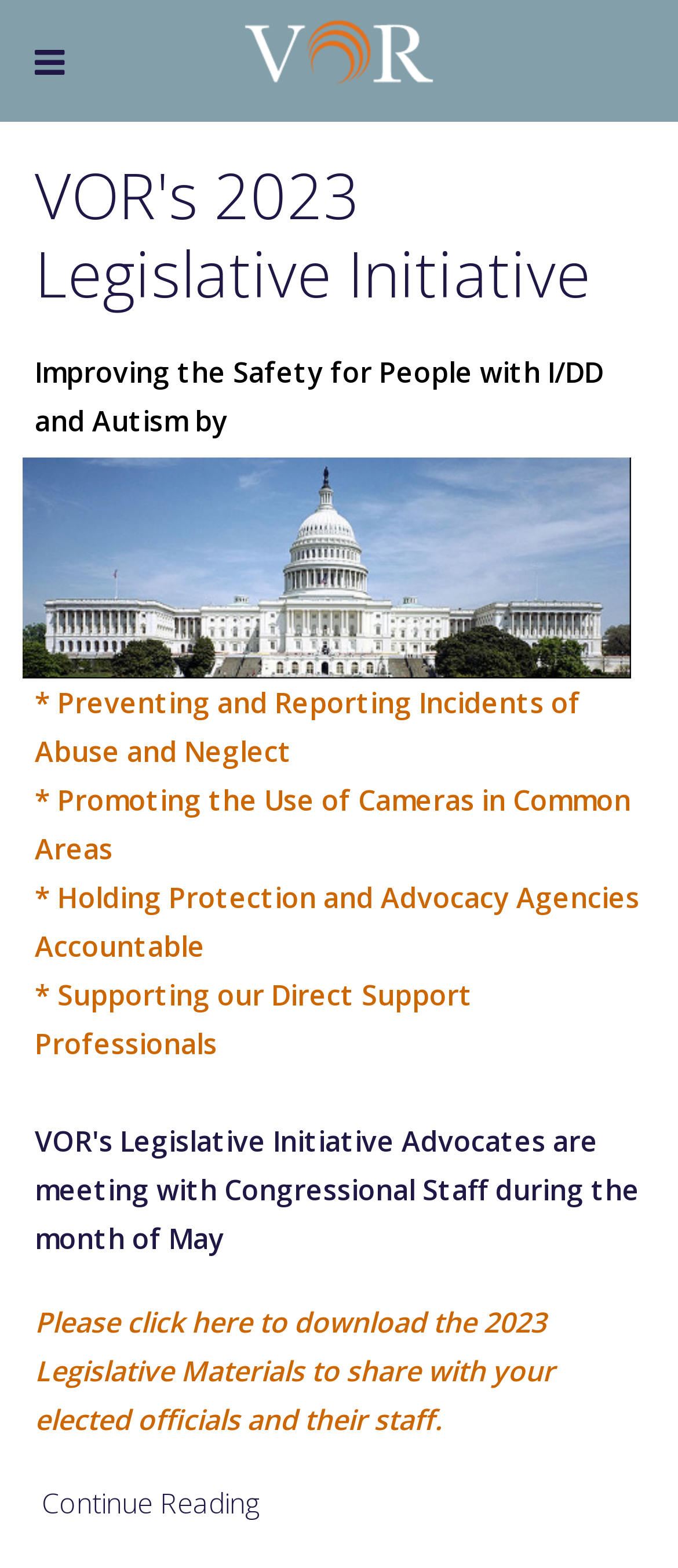Specify the bounding box coordinates (top-left x, top-left y, bottom-right x, bottom-right y) of the UI element in the screenshot that matches this description: Continue Reading

[0.062, 0.943, 0.382, 0.974]